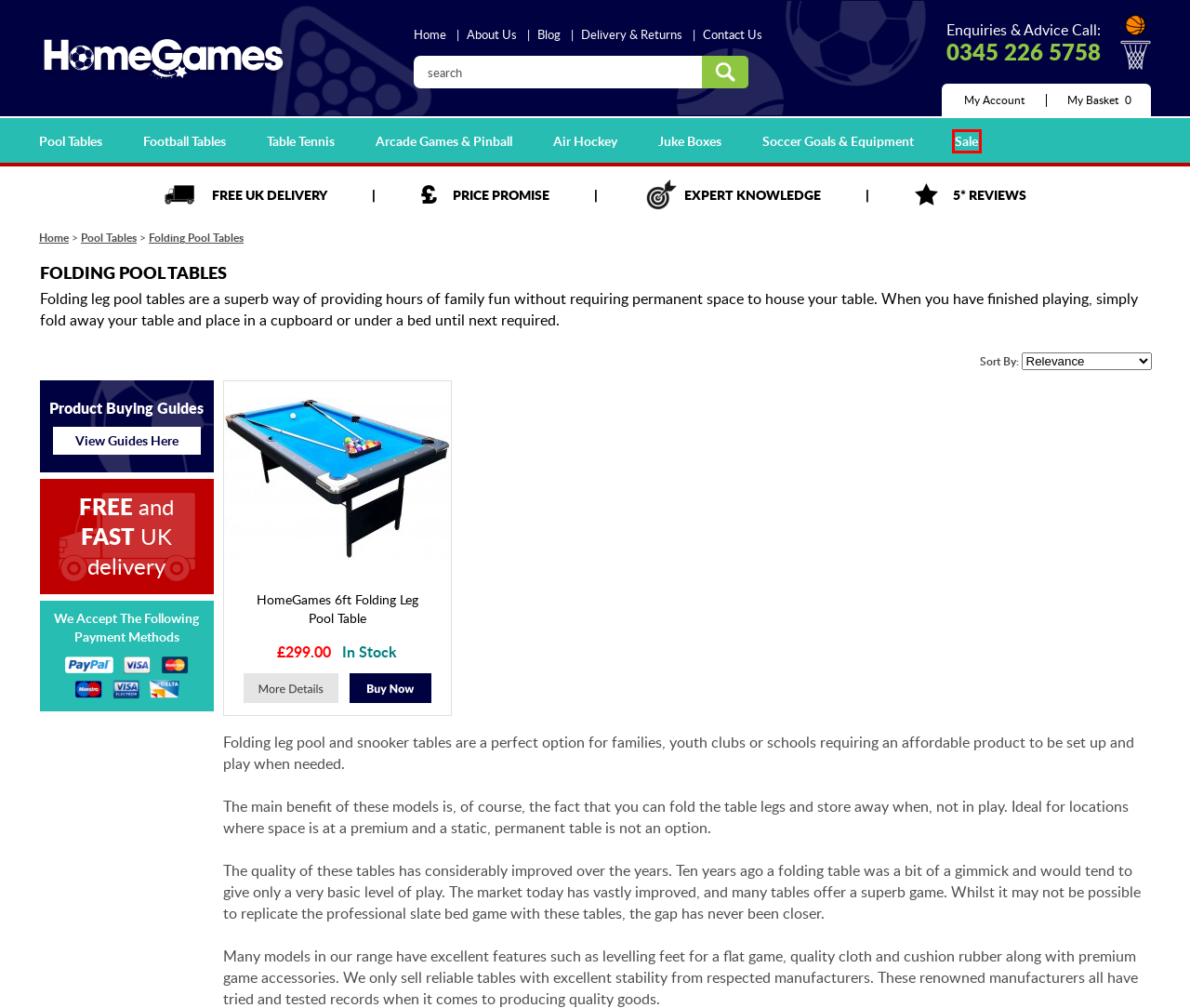You have a screenshot showing a webpage with a red bounding box highlighting an element. Choose the webpage description that best fits the new webpage after clicking the highlighted element. The descriptions are:
A. HomeGames Folding Leg Pool Table | Home Games
B. Sale Page | Clearance Discount | Home Games
C. Arcade Video Games, Pinball Tables | Home Games
D. Air Hockey Tables, Home and Commercial Tables | Home Games
E. Pool Tables For Sale | Leading UK Supplier | Home Games
F. Table Tennis Tables, Indoor and Outdoor models | Home Games
G. Home Games
H. Soccer Goals | Football Goals | Samba  | Home Games

B